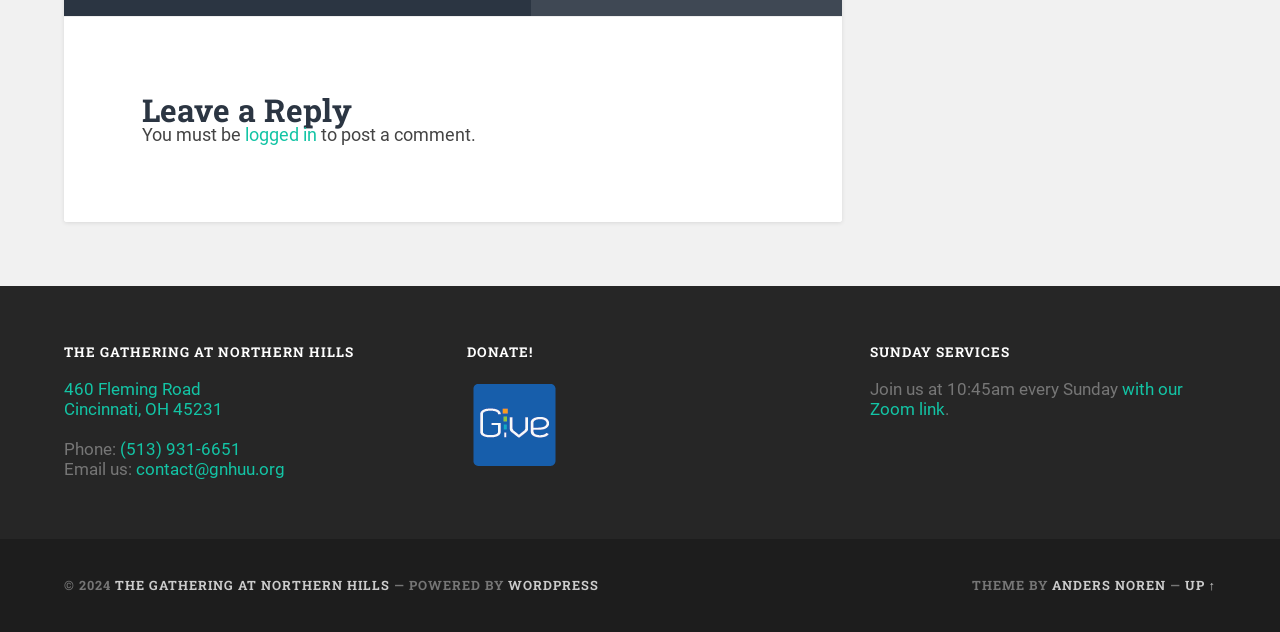What is the name of the platform used for donation?
Refer to the image and give a detailed answer to the question.

I found the name of the platform by looking at the link element with the text 'Givelify' which is located below the heading 'DONATE!'.